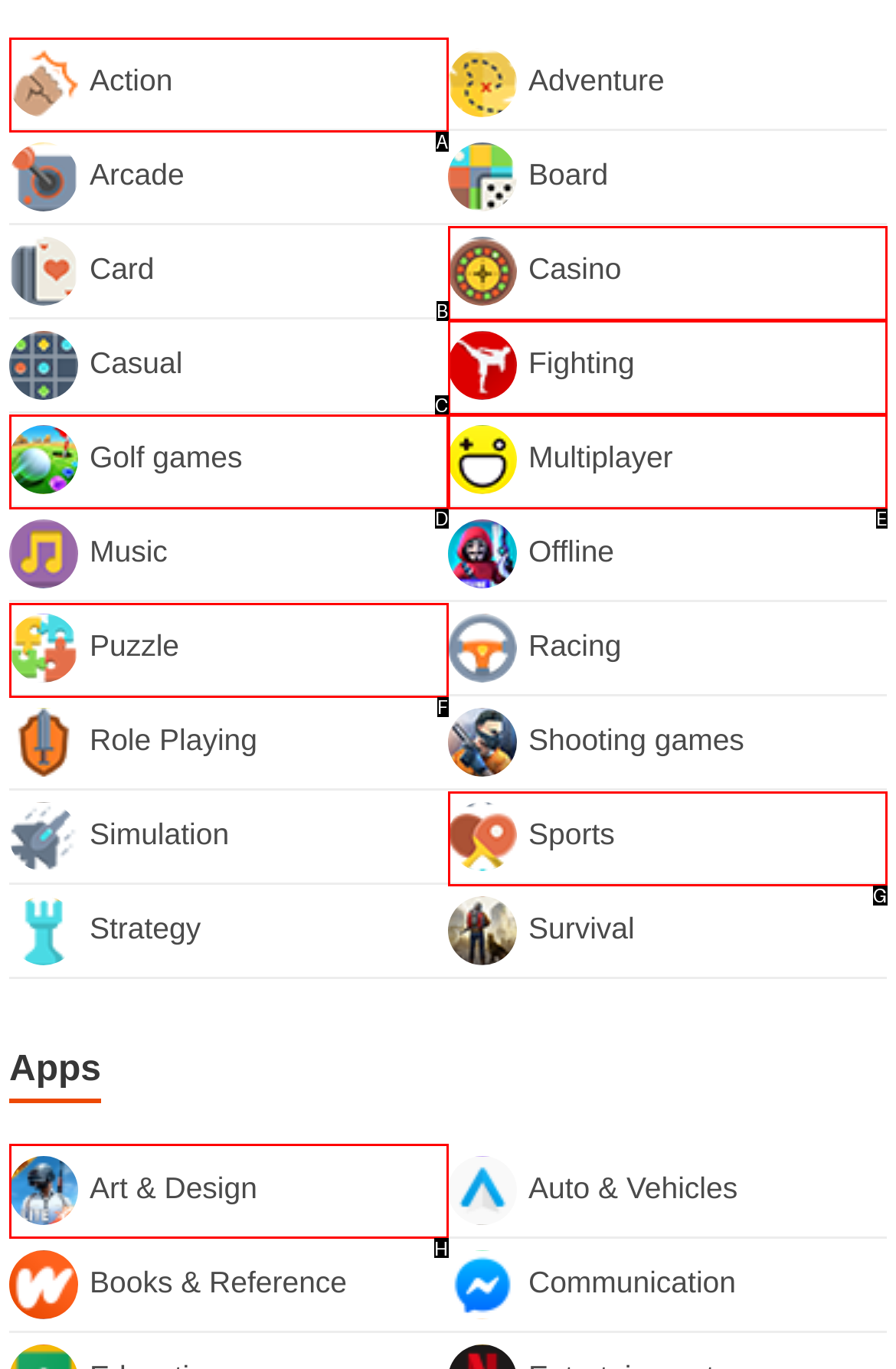Tell me the letter of the HTML element that best matches the description: Golf games from the provided options.

D